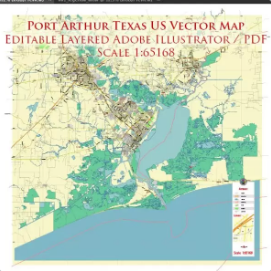Offer a thorough description of the image.

This image displays a detailed vector map of Port Arthur, Texas, presented in an editable format suitable for Adobe Illustrator and PDF. The map is marked with a scale of 1:65,168, providing users with a precise representation of the city and its surroundings. Bright colors and clear lines delineate various streets, waterways, and green spaces, highlighting the geographic layout of the area. The title "Port Arthur Texas US Vector Map" is prominently featured at the top, emphasizing its purpose as a resource for navigation and city planning. This map serves not only as a practical tool for residents and visitors but also as a valuable asset for those involved in urban development or geographical studies.